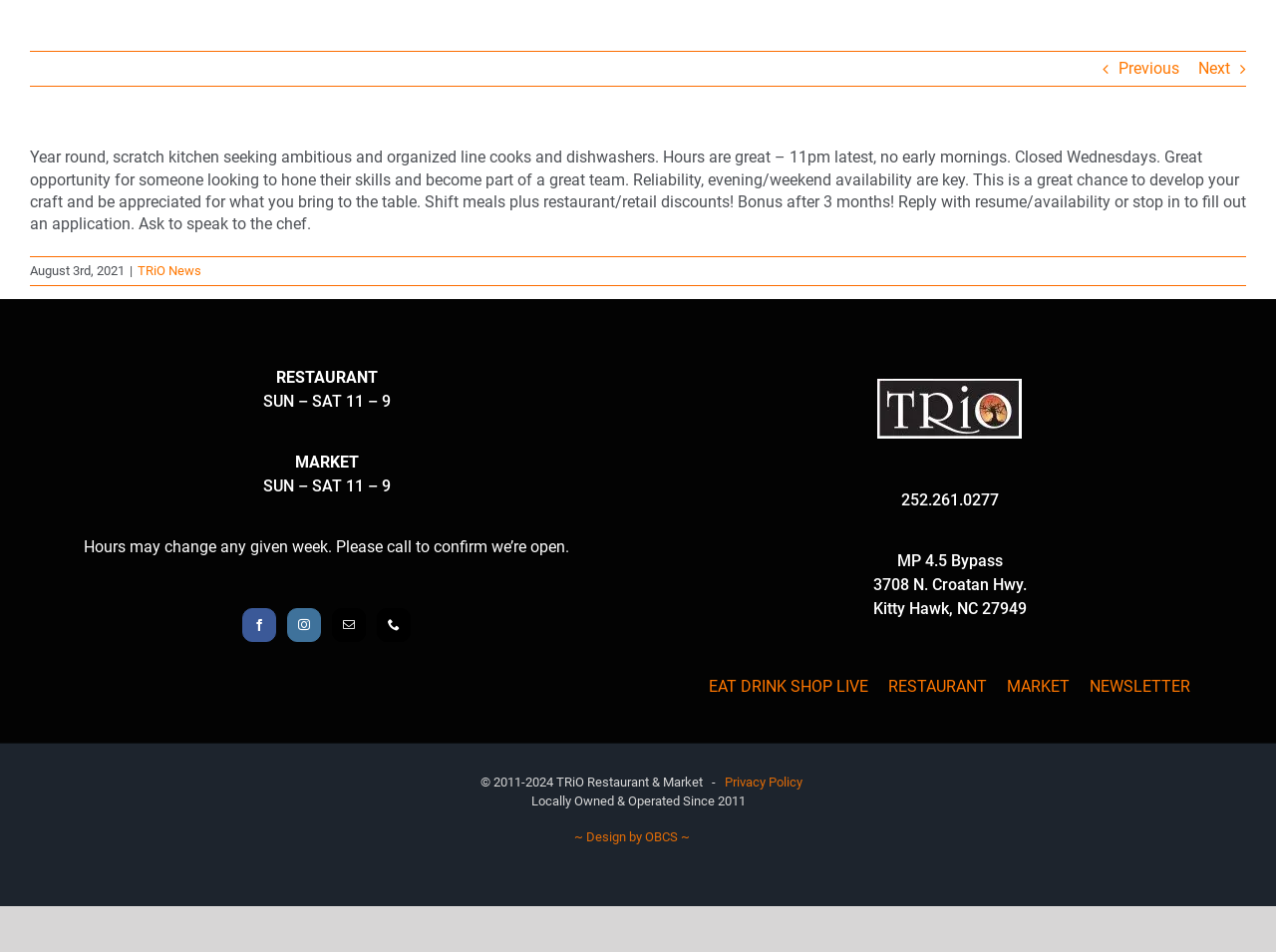Detail the various sections and features present on the webpage.

The webpage is about TRiO Restaurant & Market, located in Kitty Hawk, Outer Banks, NC. At the top, there is a main navigation menu with four links: "Restaurant", "Market", "Eat Drink Shop Live", and "Hours". Below the navigation menu, there is a section with a job posting for line cooks and dishwashers, describing the job requirements and benefits. This section also includes the date "August 3rd, 2021" and a link to "TRiO News".

On the left side of the page, there are two columns of information. The top column displays the restaurant and market hours, "SUN – SAT 11 – 9", and a note that hours may change. Below this, there are links to the restaurant's social media profiles, including Facebook, Instagram, and Mail. There is also a link to the restaurant's phone number.

The bottom column displays the restaurant's contact information, including the phone number, address, and a link to the restaurant's newsletter. There is also a secondary navigation menu with links to "EAT DRINK SHOP LIVE", "RESTAURANT", "MARKET", and "NEWSLETTER".

At the very bottom of the page, there is a footer section with copyright information, a link to the privacy policy, and a statement that the restaurant is locally owned and operated since 2011. There is also a link to the website designer, OBCS.